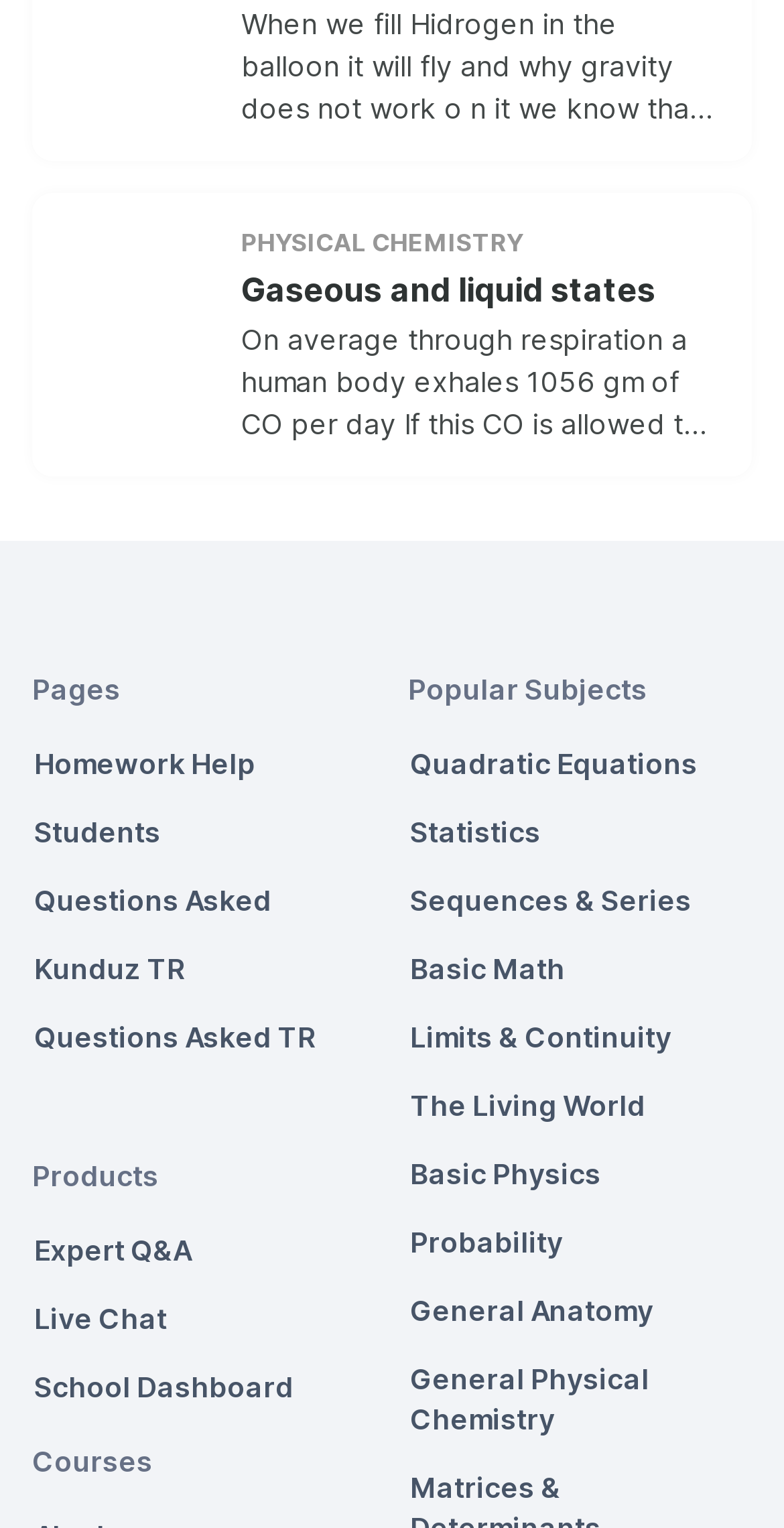What is the topic of the image at the top of the page?
Use the information from the image to give a detailed answer to the question.

The image at the top of the page is related to a question about CO gas, which is a chemistry topic. The question is about the volume occupied by CO gas under certain conditions.